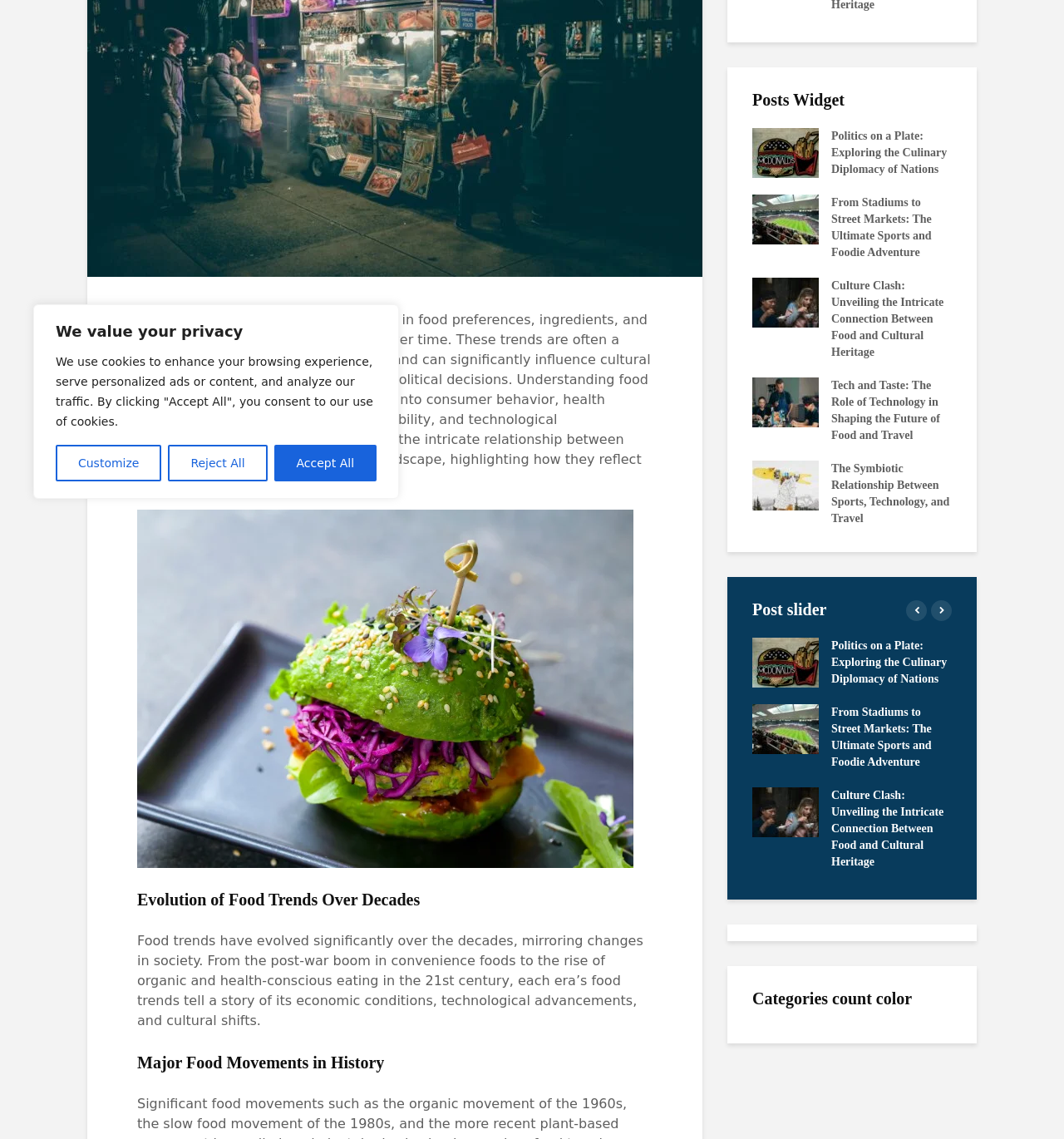Identify the bounding box for the element characterized by the following description: "Accept All".

[0.257, 0.391, 0.354, 0.423]